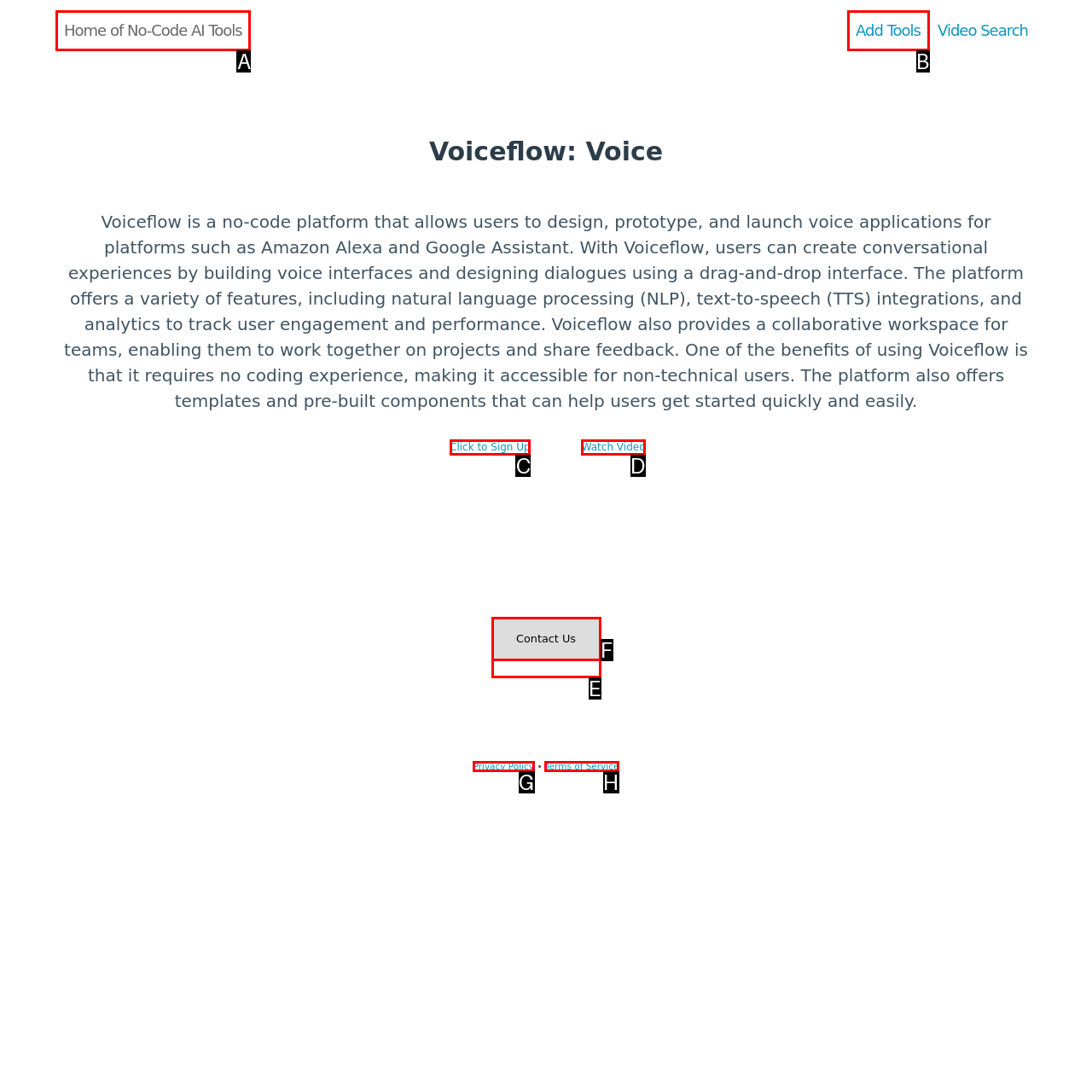Identify the HTML element that best matches the description: Add Tools. Provide your answer by selecting the corresponding letter from the given options.

B